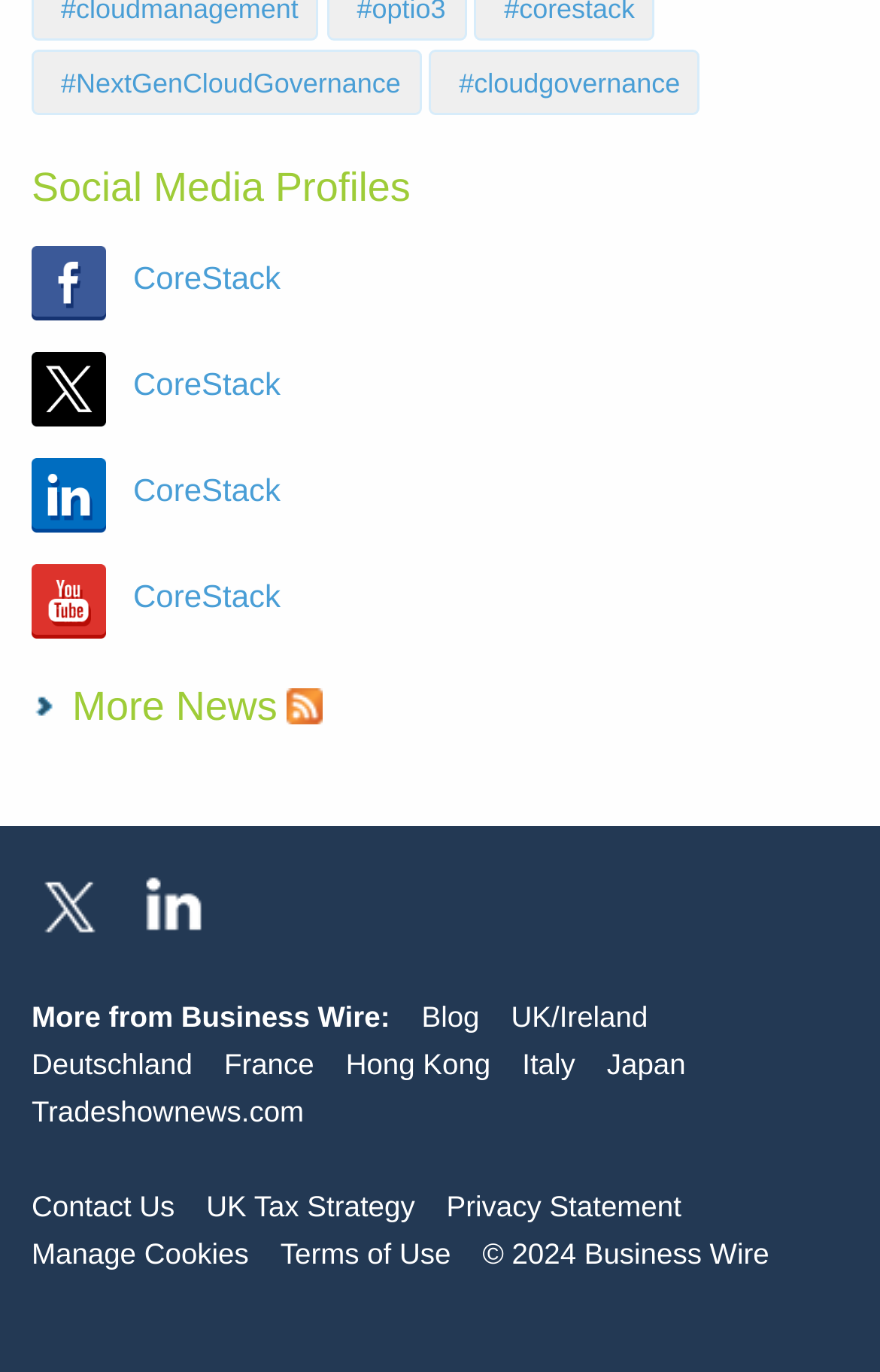Locate the bounding box coordinates of the area where you should click to accomplish the instruction: "View CoreStack social media profiles".

[0.151, 0.189, 0.319, 0.216]